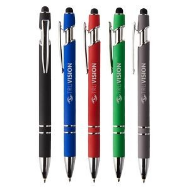Respond to the following question with a brief word or phrase:
What is the price range of this pen?

$0.84 to $1.08